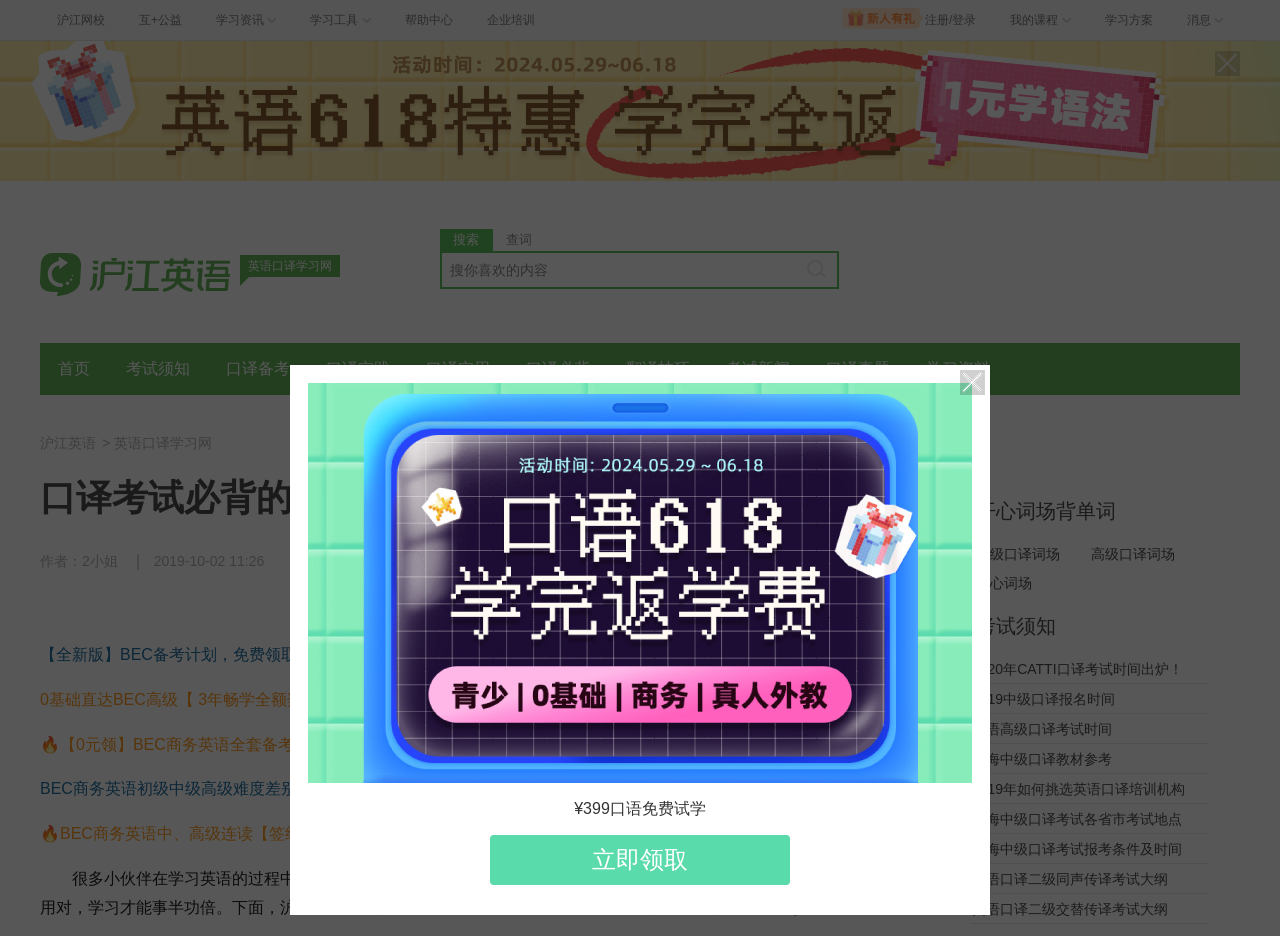Please provide the bounding box coordinates in the format (top-left x, top-left y, bottom-right x, bottom-right y). Remember, all values are floating point numbers between 0 and 1. What is the bounding box coordinate of the region described as: parent_node: 英语口译学习网 title="沪江"

[0.031, 0.283, 0.227, 0.3]